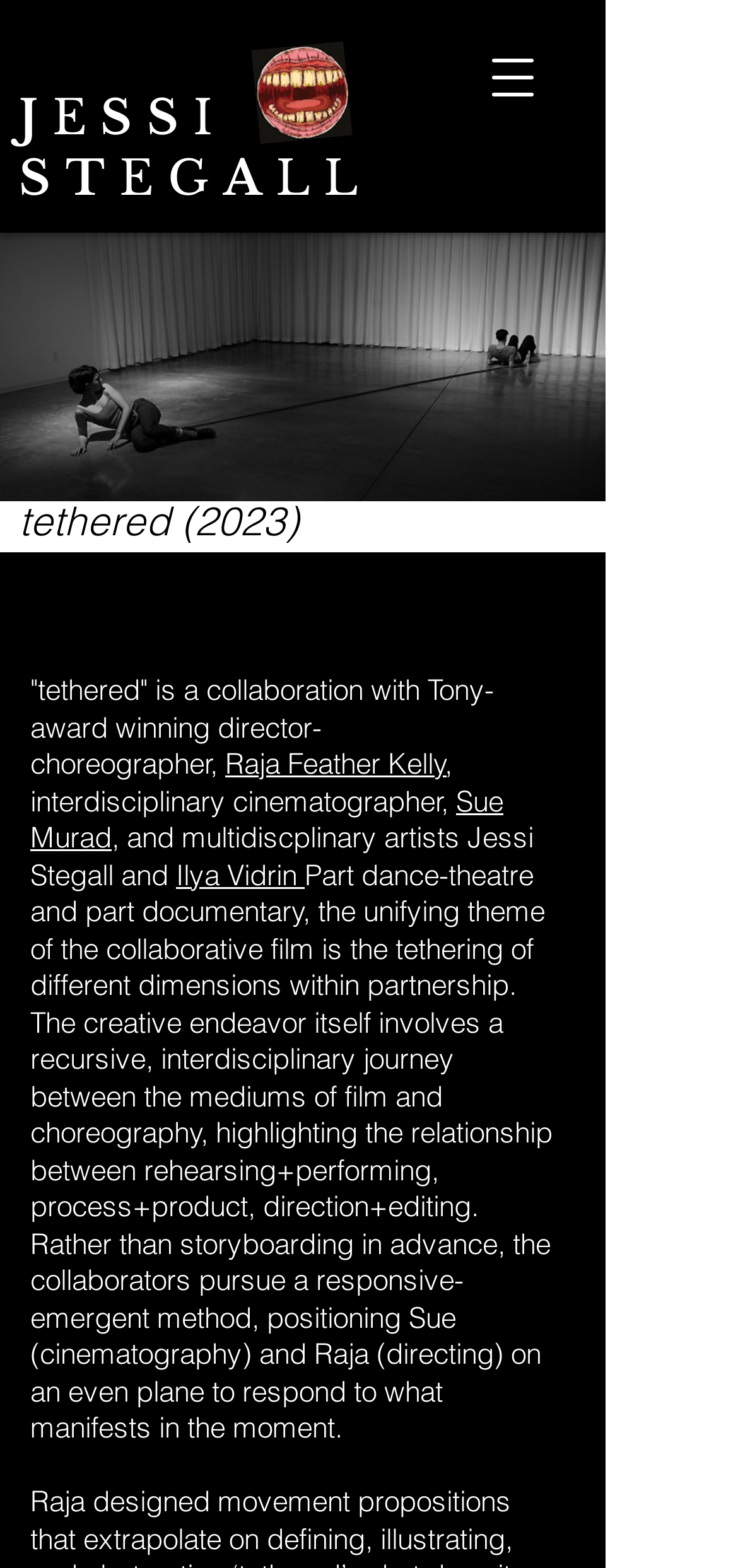What is the theme of the collaborative film?
From the image, respond using a single word or phrase.

tethering of different dimensions